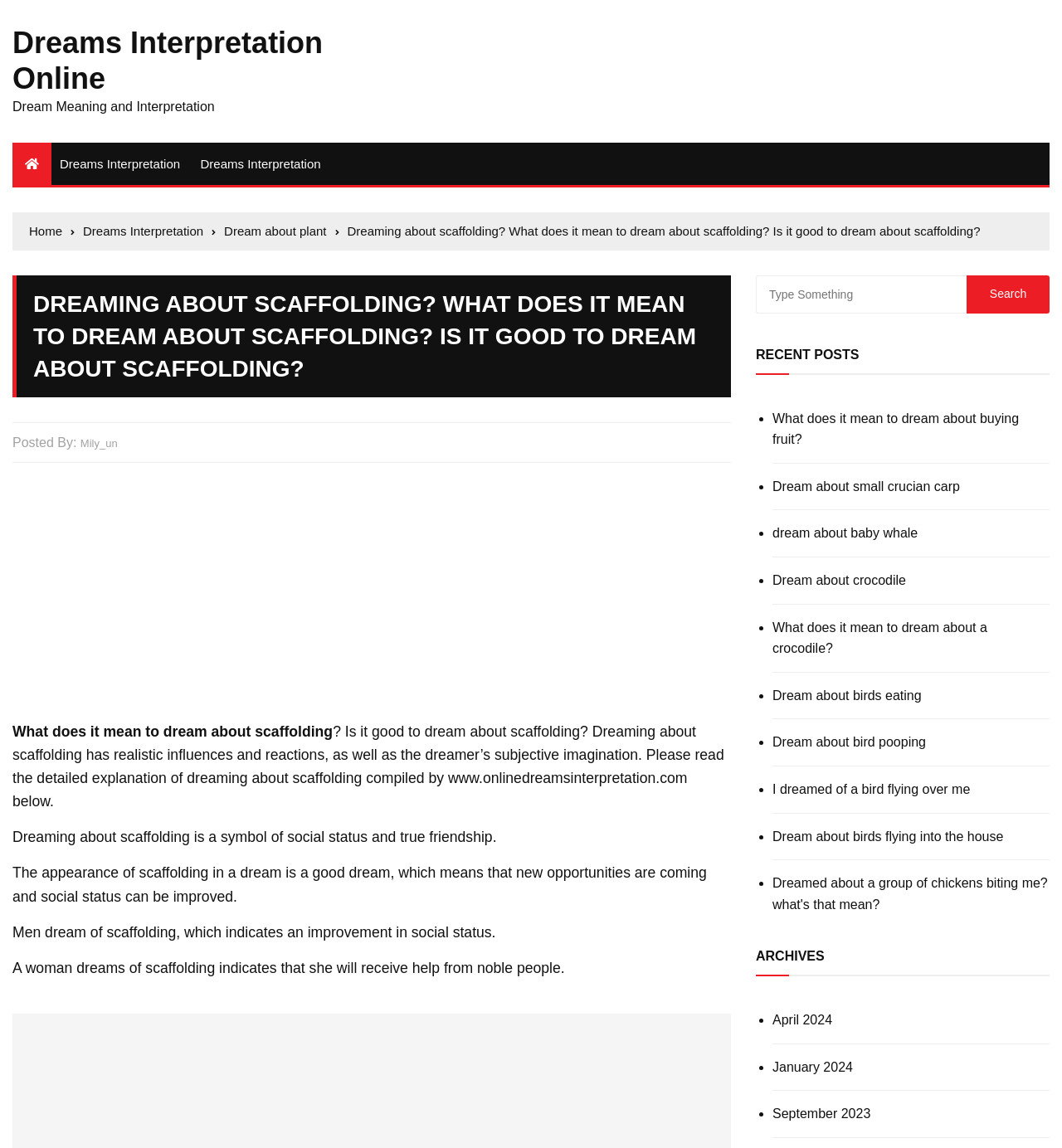What is the meaning of dreaming about scaffolding for a woman?
Using the information from the image, answer the question thoroughly.

I read the static text element that says 'A woman dreams of scaffolding indicates that she will receive help from noble people.' which provides the meaning of dreaming about scaffolding specifically for a woman.